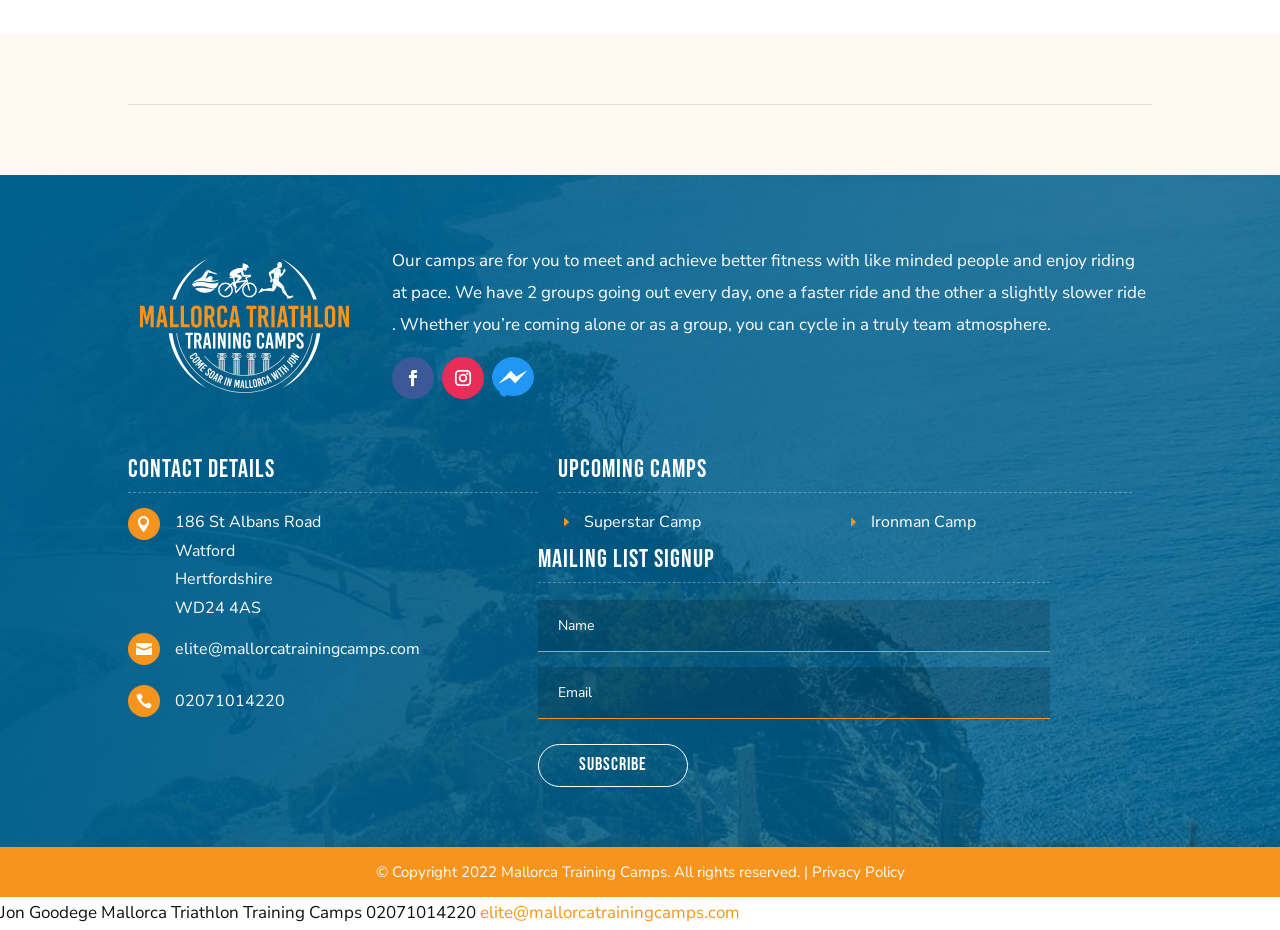Locate the bounding box coordinates of the area you need to click to fulfill this instruction: 'Click the Facebook link'. The coordinates must be in the form of four float numbers ranging from 0 to 1: [left, top, right, bottom].

[0.306, 0.384, 0.339, 0.429]